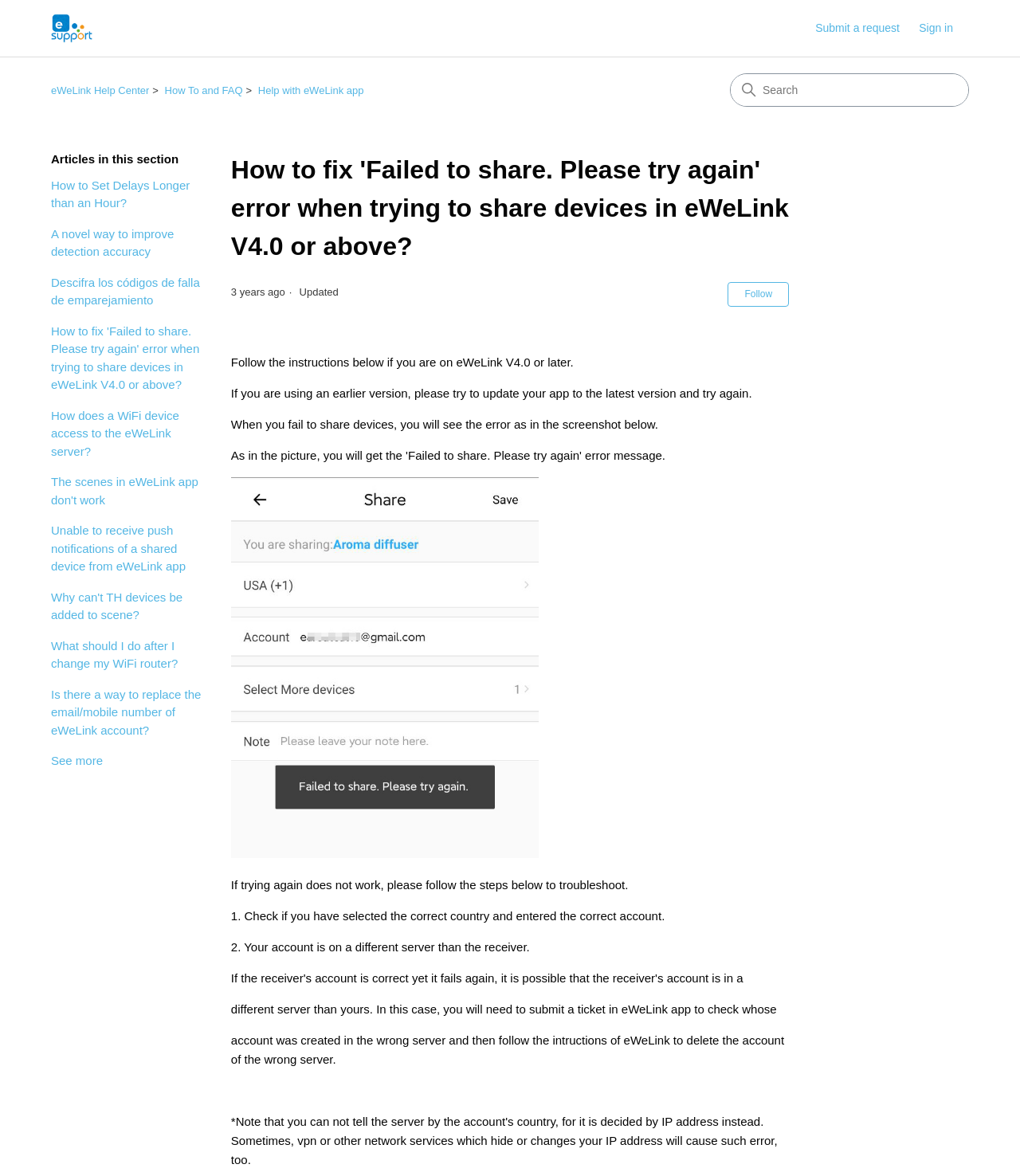Give a full account of the webpage's elements and their arrangement.

This webpage is the eWeLink Help Center, with a focus on troubleshooting the "Failed to share. Please try again" error when trying to share devices in eWeLink V4.0 or above. 

At the top left, there is a link to the eWeLink Help Center home page, accompanied by an image. On the top right, there is a navigation section with a link to submit a request and a sign-in button. 

Below the navigation section, there is a current location navigation section, which displays the user's current location in the help center. This section has a list of links, including "eWeLink Help Center", "How To and FAQ", and "Help with eWeLink app". 

To the right of the current location navigation section, there is a search bar with a search box and a list of suggested links, including "How to Set Delays Longer than an Hour?", "A novel way to improve detection accuracy", and several others. 

The main content of the webpage is a help article, which has a heading "How to fix 'Failed to share. Please try again' error when trying to share devices in eWeLink V4.0 or above?" and a timestamp "2021-04-28 01:38". The article has a follow button and a description of the article, which is not yet followed by anyone. 

The article itself has several paragraphs of text, including instructions on how to troubleshoot the error, with steps such as checking the country and account selection, and submitting a ticket in the eWeLink app if necessary. There is also an image of a sharing error screenshot.